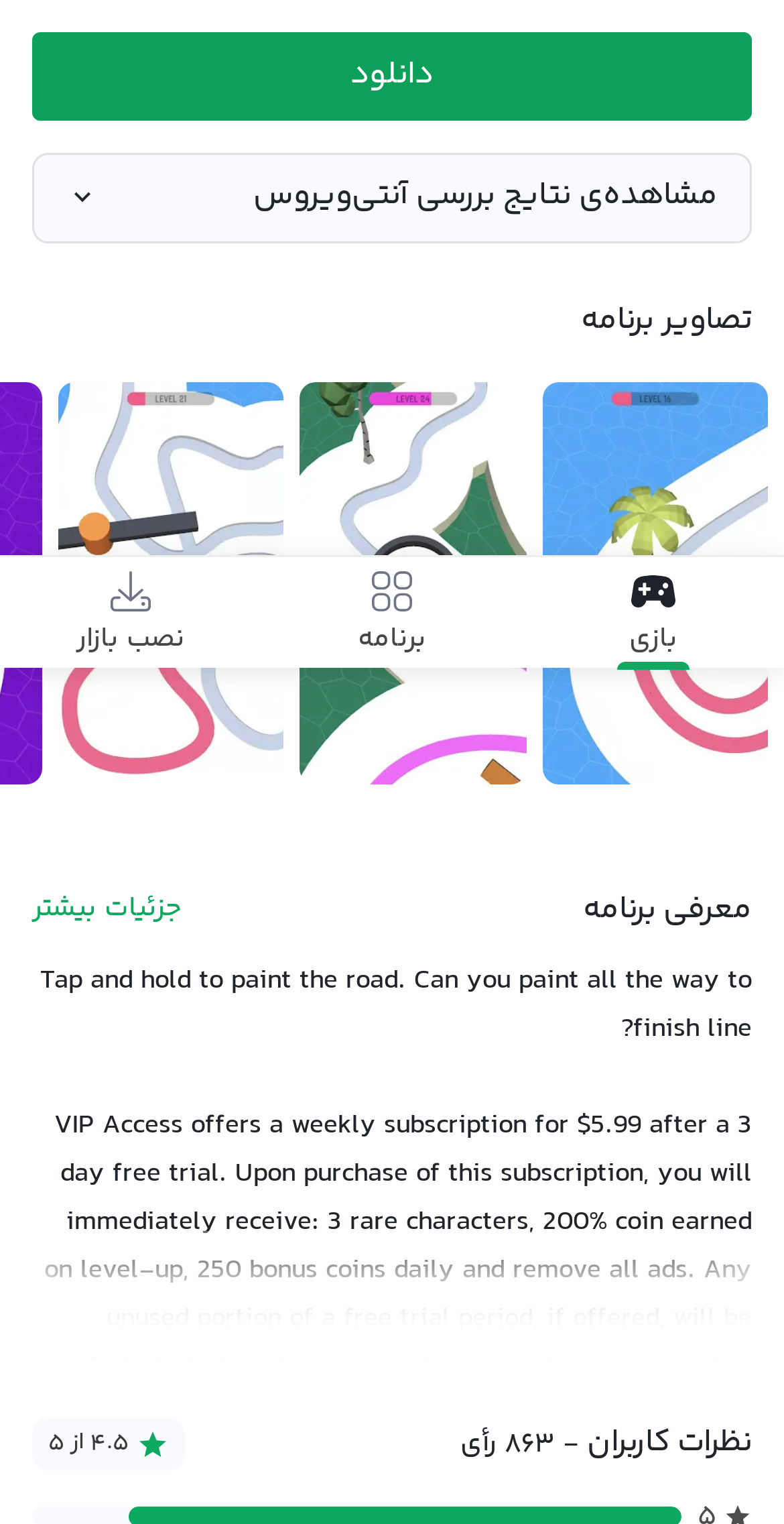From the screenshot, find the bounding box of the UI element matching this description: "بازی". Supply the bounding box coordinates in the form [left, top, right, bottom], each a float between 0 and 1.

[0.803, 0.372, 0.864, 0.431]